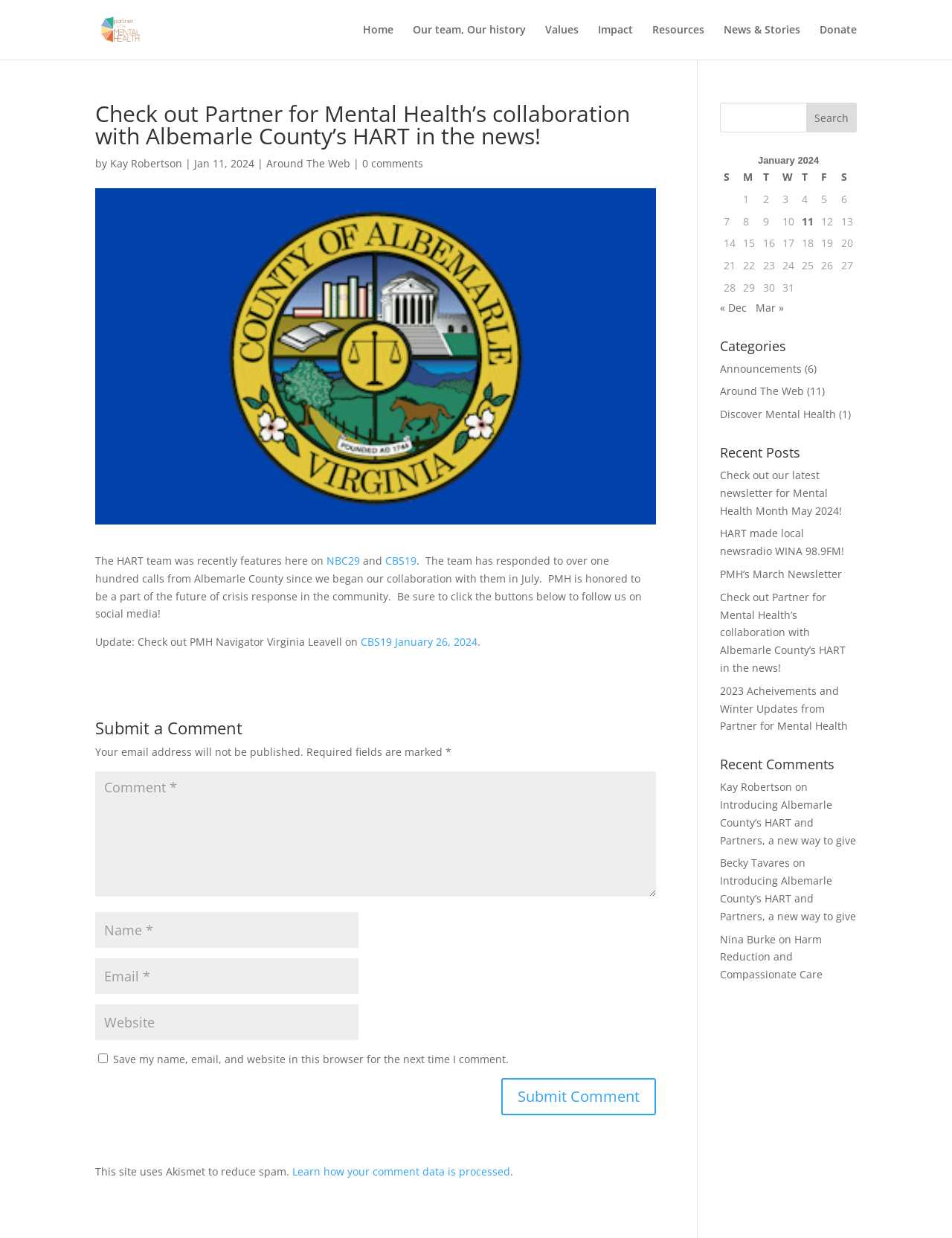Please find the bounding box coordinates in the format (top-left x, top-left y, bottom-right x, bottom-right y) for the given element description. Ensure the coordinates are floating point numbers between 0 and 1. Description: CBS19 January 26, 2024

[0.379, 0.513, 0.502, 0.524]